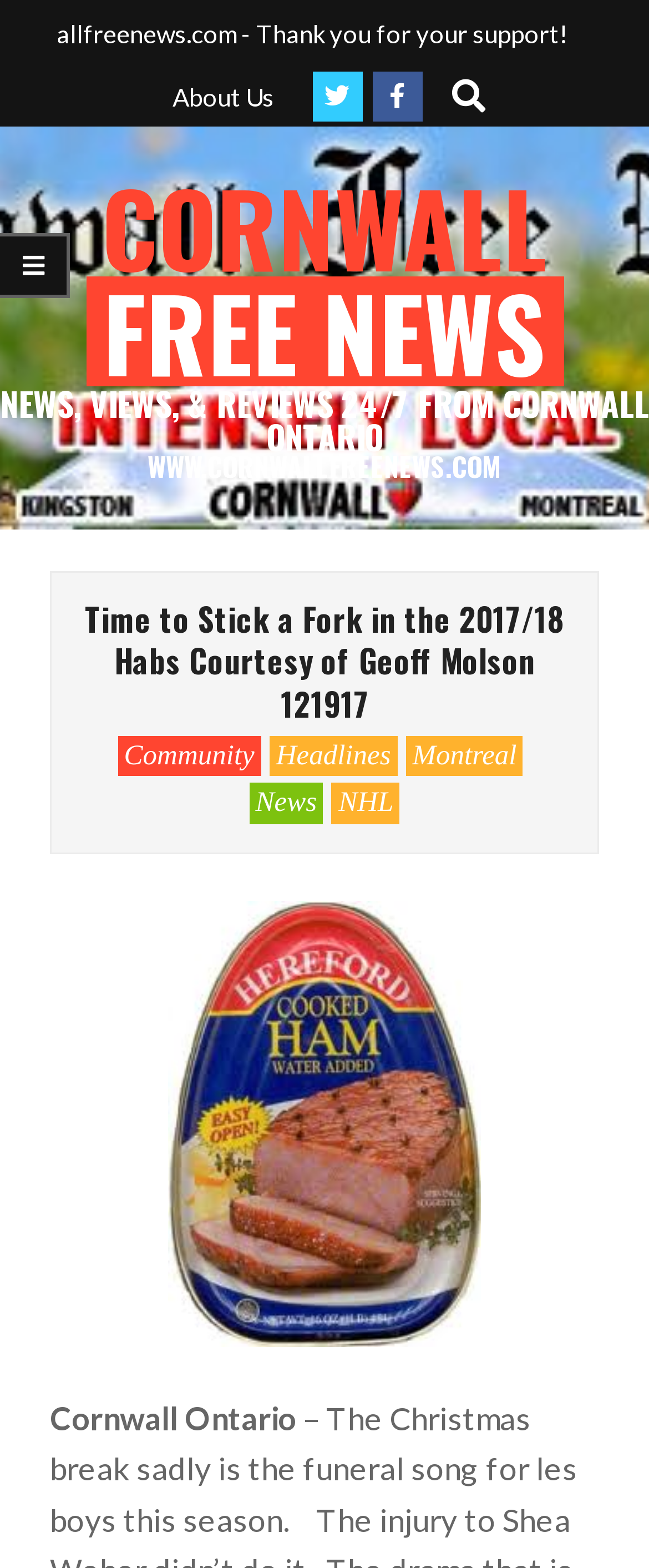Pinpoint the bounding box coordinates for the area that should be clicked to perform the following instruction: "Visit the Community page".

[0.181, 0.469, 0.402, 0.495]